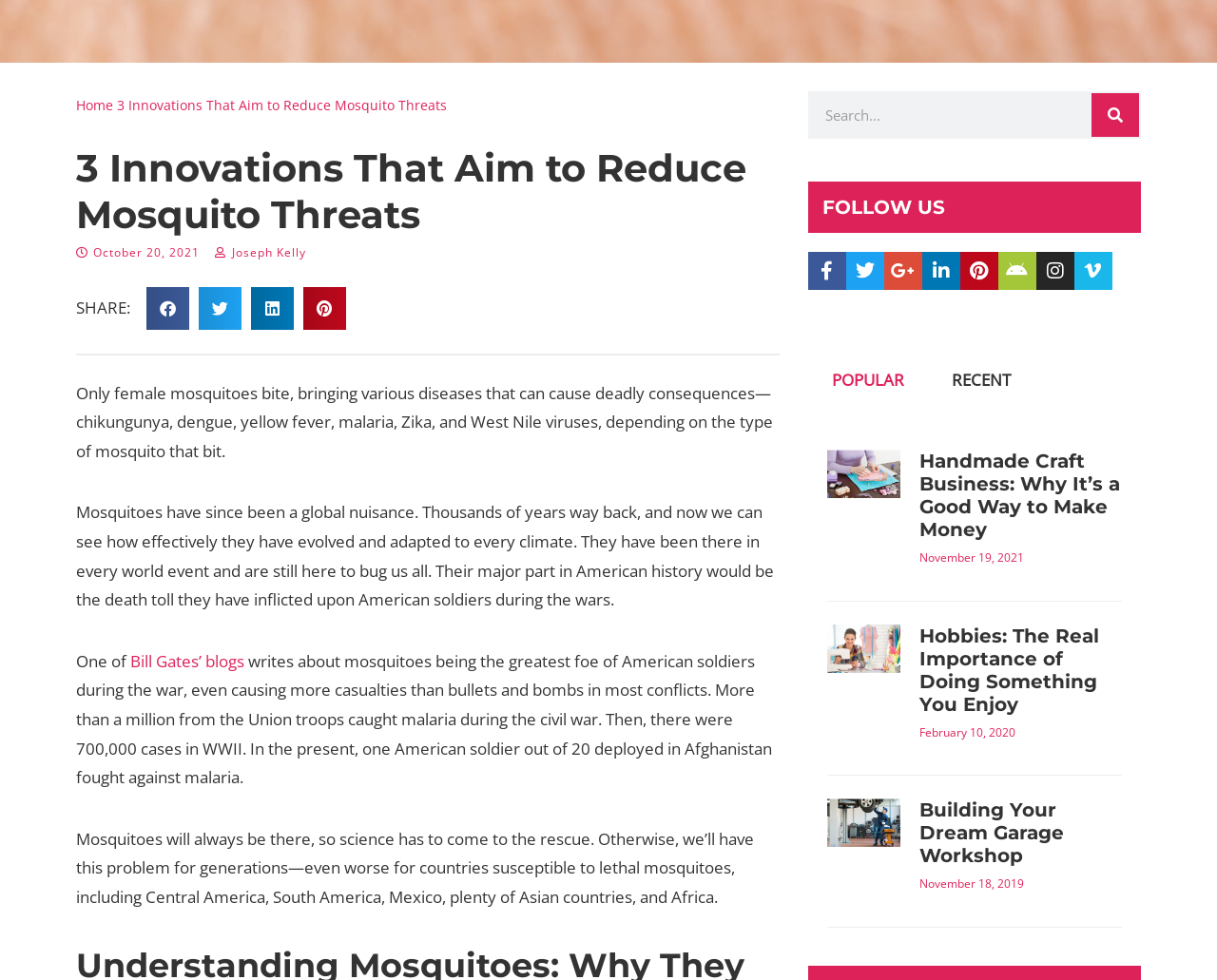Identify the bounding box for the UI element that is described as follows: "alt="Safeguard Security Consultants Limited"".

None